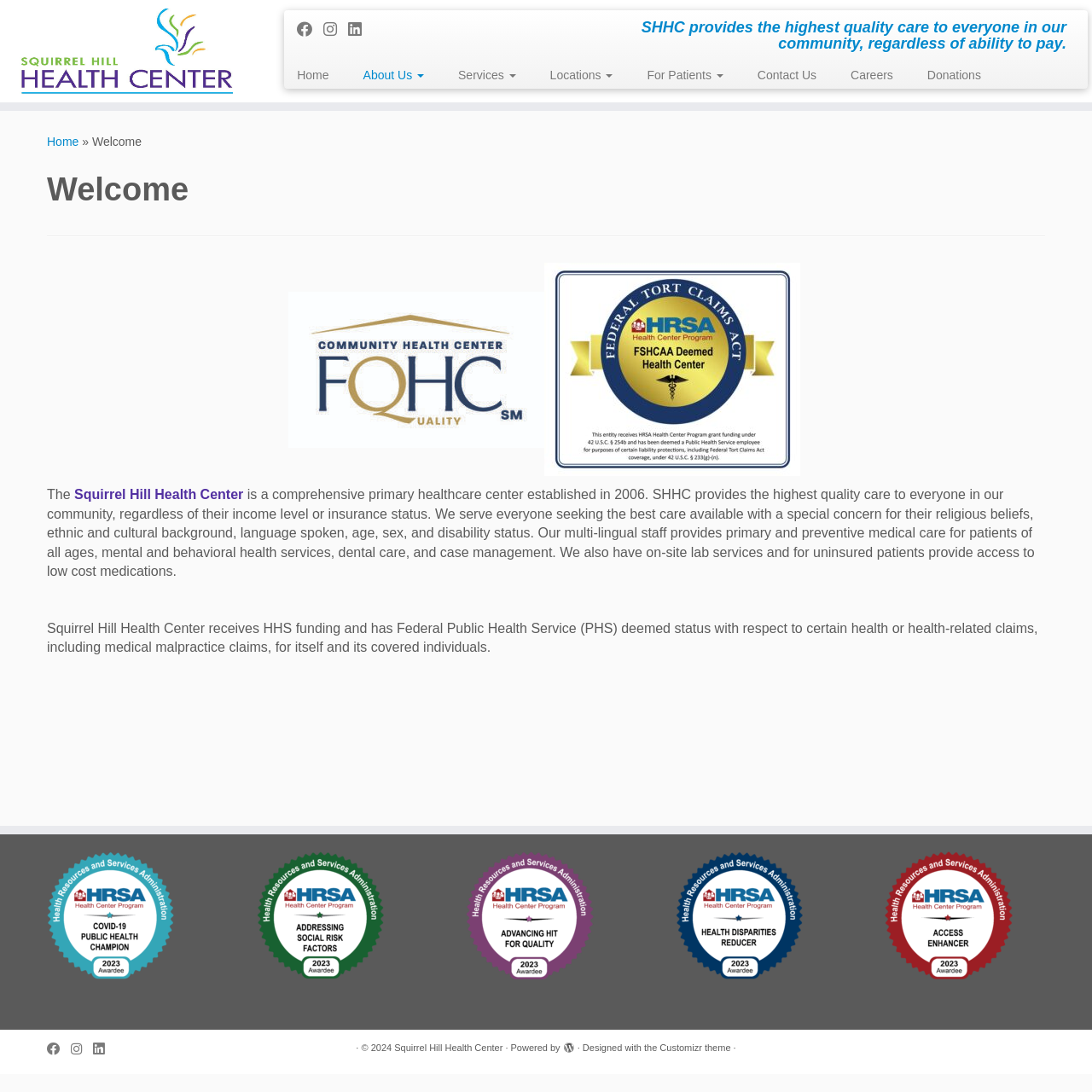Given the description of a UI element: "Squirrel Hill Health Center", identify the bounding box coordinates of the matching element in the webpage screenshot.

[0.361, 0.952, 0.46, 0.968]